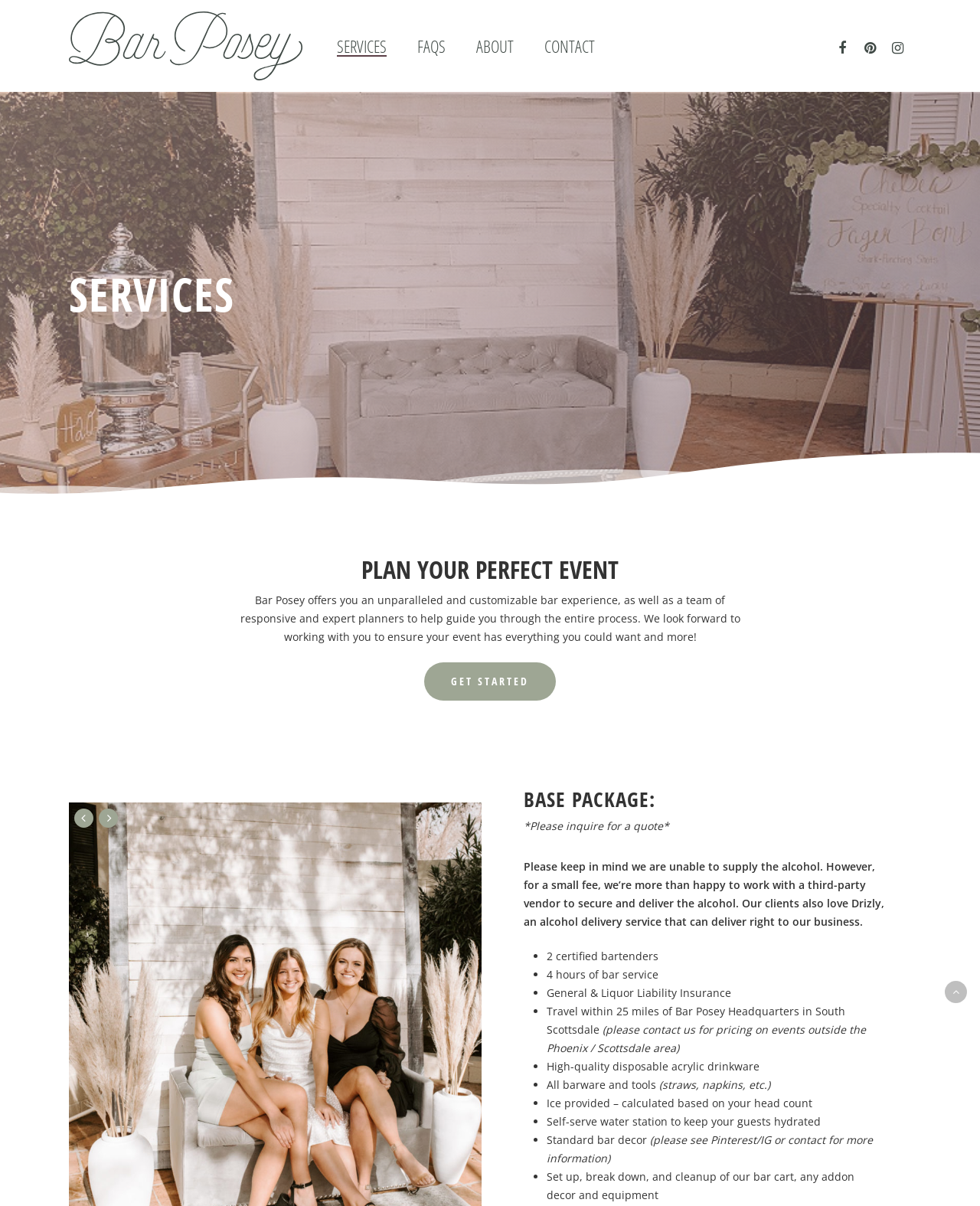What is the purpose of the self-serve water station?
Based on the screenshot, respond with a single word or phrase.

To keep guests hydrated